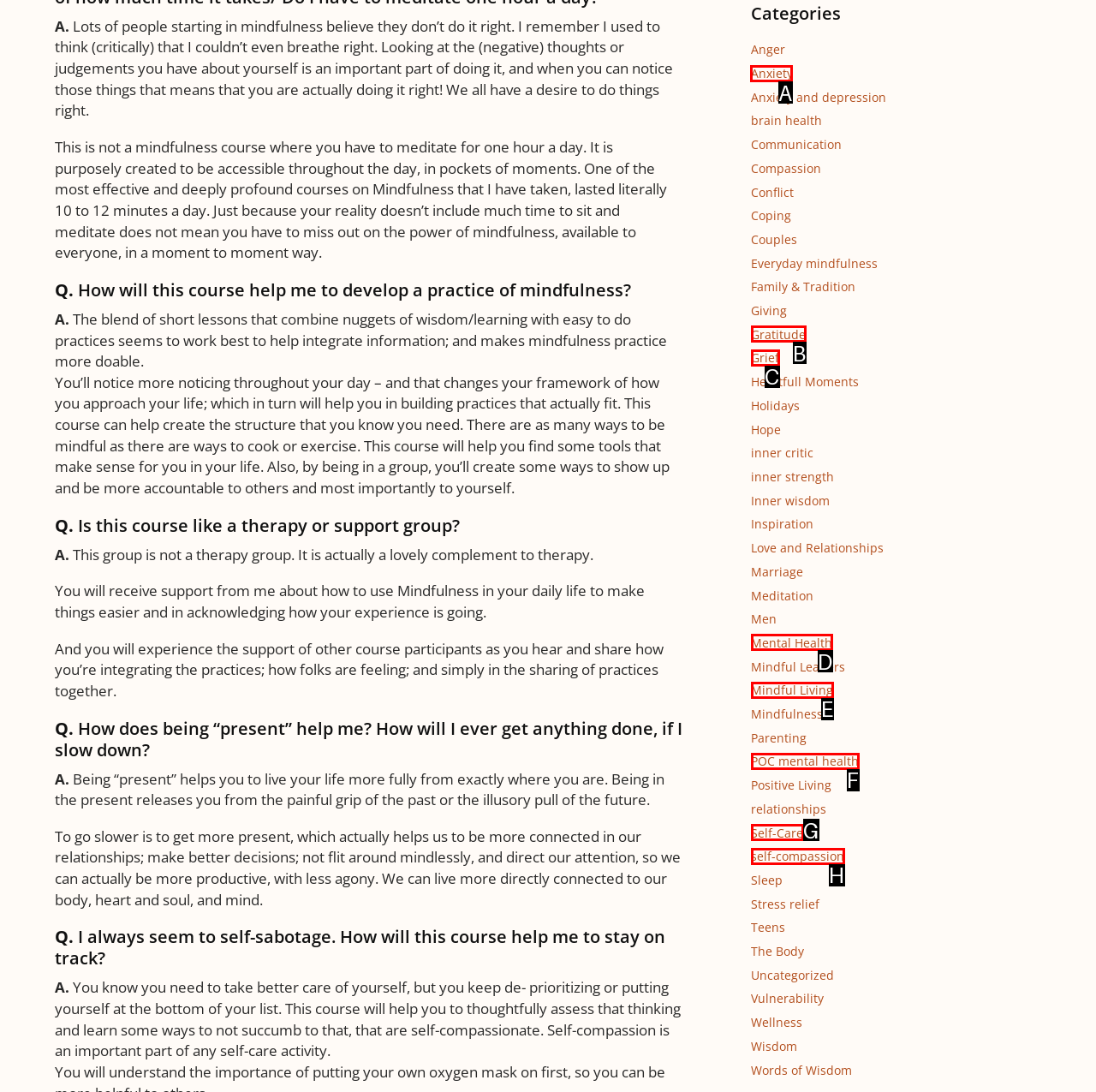Choose the letter of the option that needs to be clicked to perform the task: Click on the 'Anxiety' category. Answer with the letter.

A